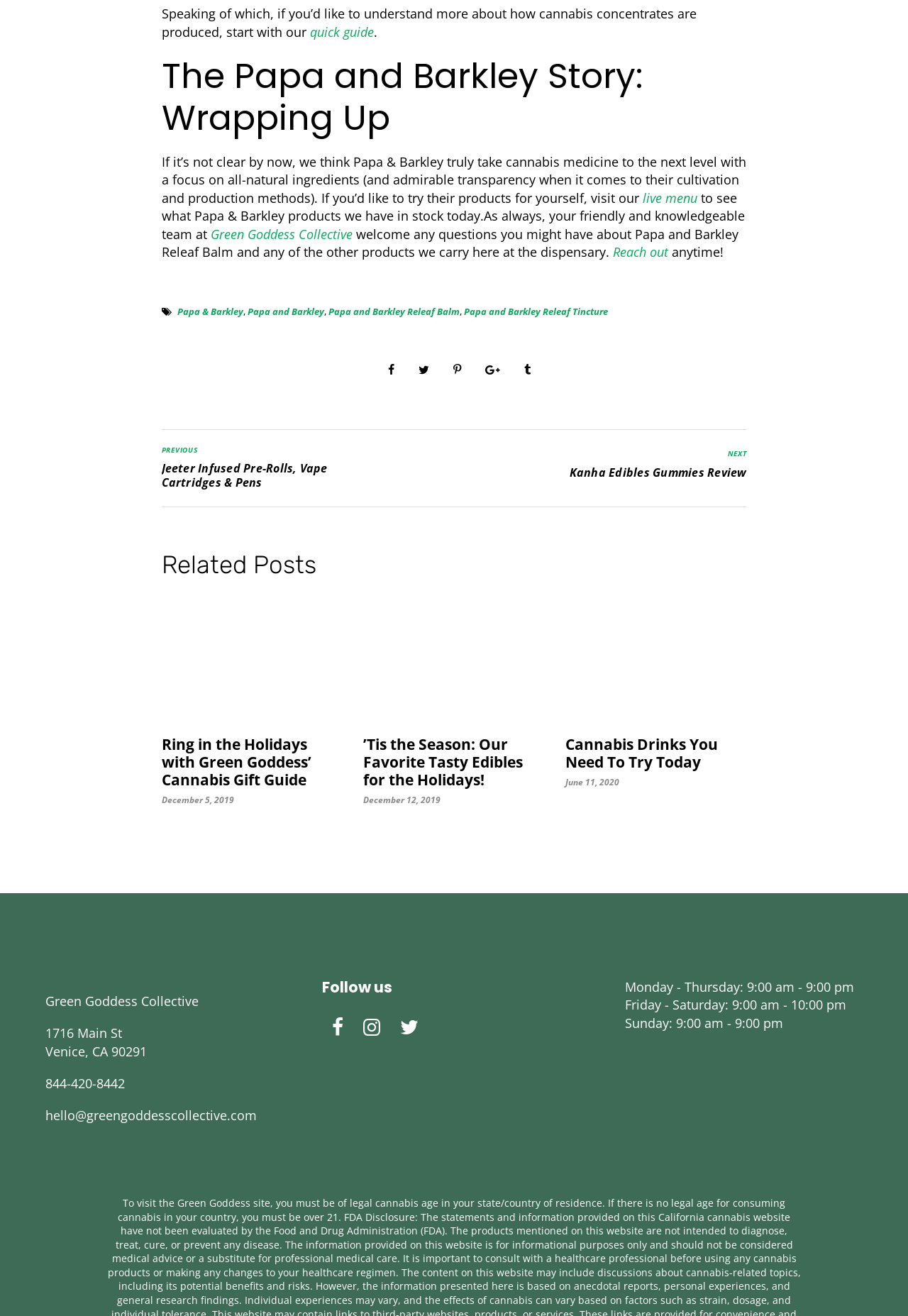Locate the bounding box coordinates of the clickable element to fulfill the following instruction: "View the 'Papa & Barkley' product page". Provide the coordinates as four float numbers between 0 and 1 in the format [left, top, right, bottom].

[0.195, 0.232, 0.268, 0.242]